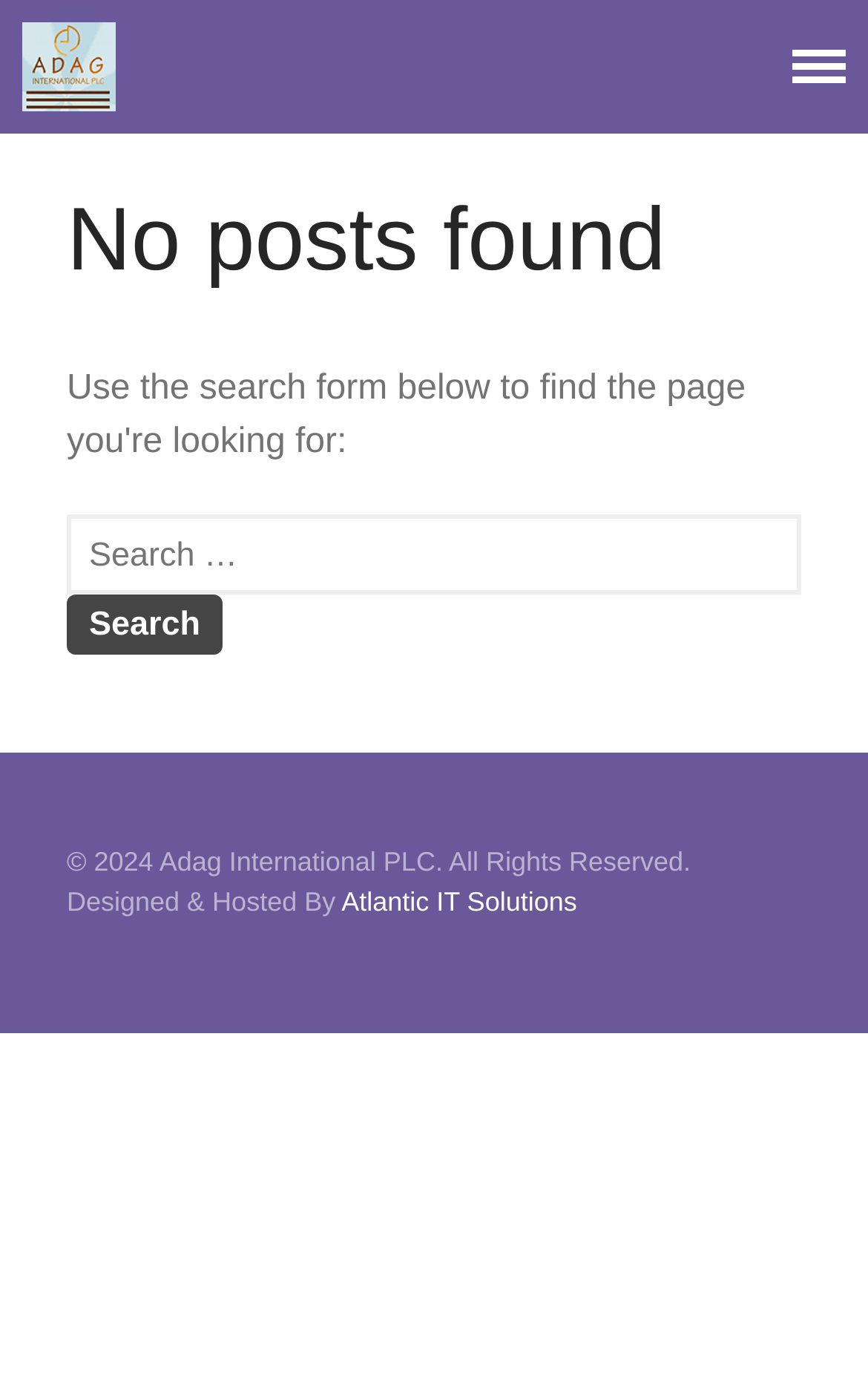How many navigation links are there?
Using the details shown in the screenshot, provide a comprehensive answer to the question.

I counted the number of links in the navigation menu, which are 'About Us', 'Export', 'Businesses', 'Management', 'Location', 'Contact Us', and found that there are 7 links in total.